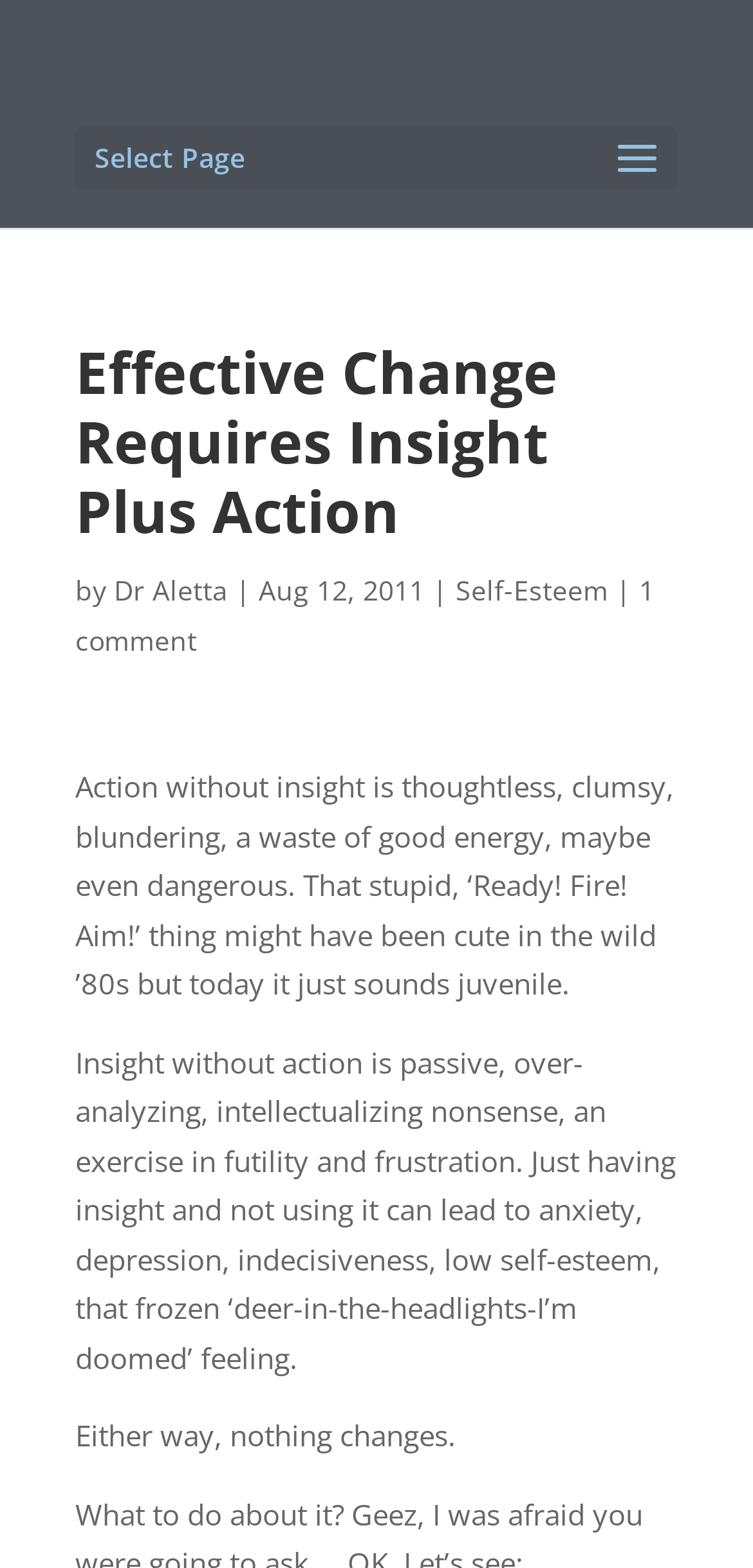Who is the author of the article?
Observe the image and answer the question with a one-word or short phrase response.

Dr Aletta